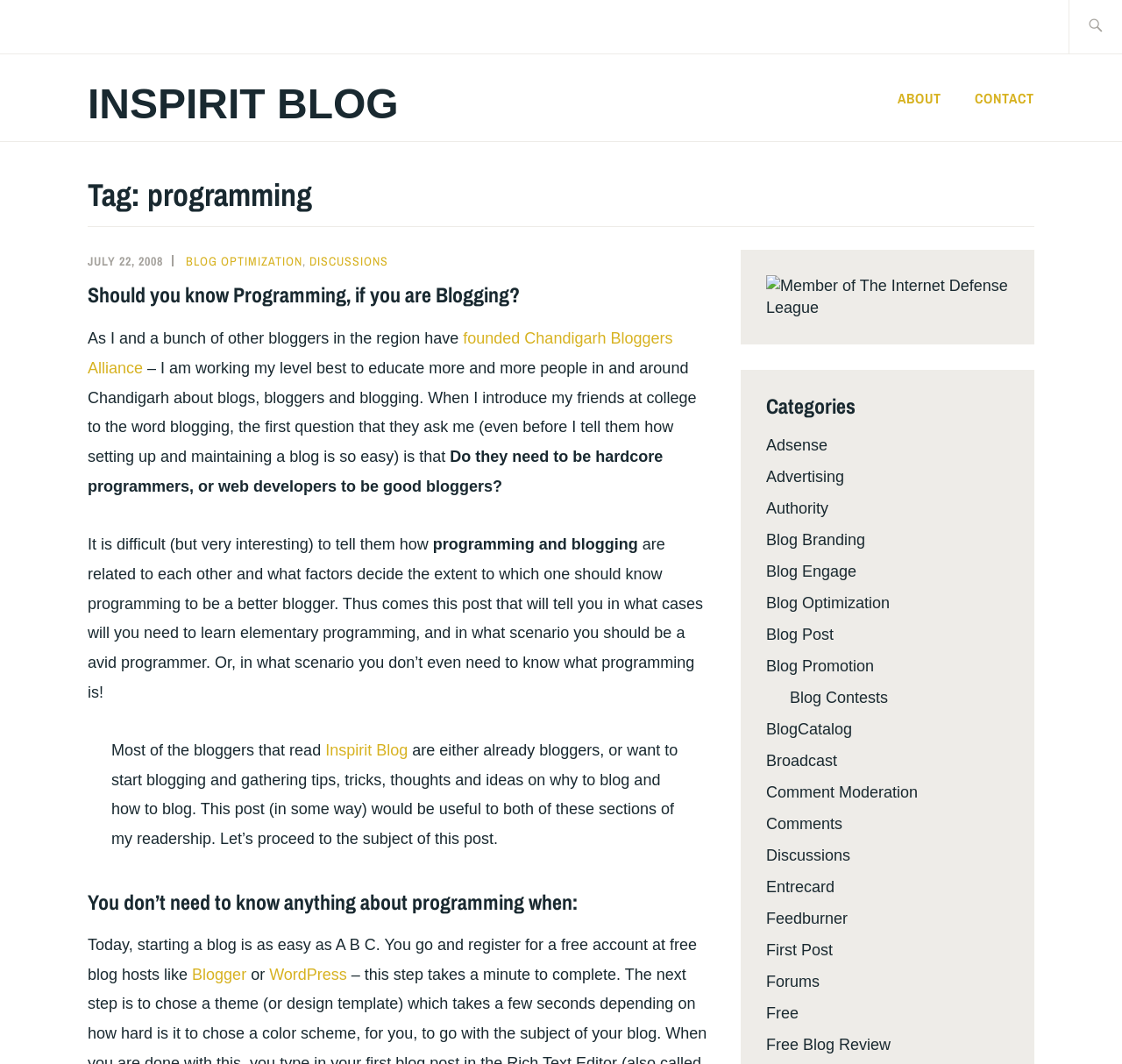Find the bounding box coordinates of the clickable region needed to perform the following instruction: "Learn about blog contests". The coordinates should be provided as four float numbers between 0 and 1, i.e., [left, top, right, bottom].

[0.704, 0.647, 0.791, 0.664]